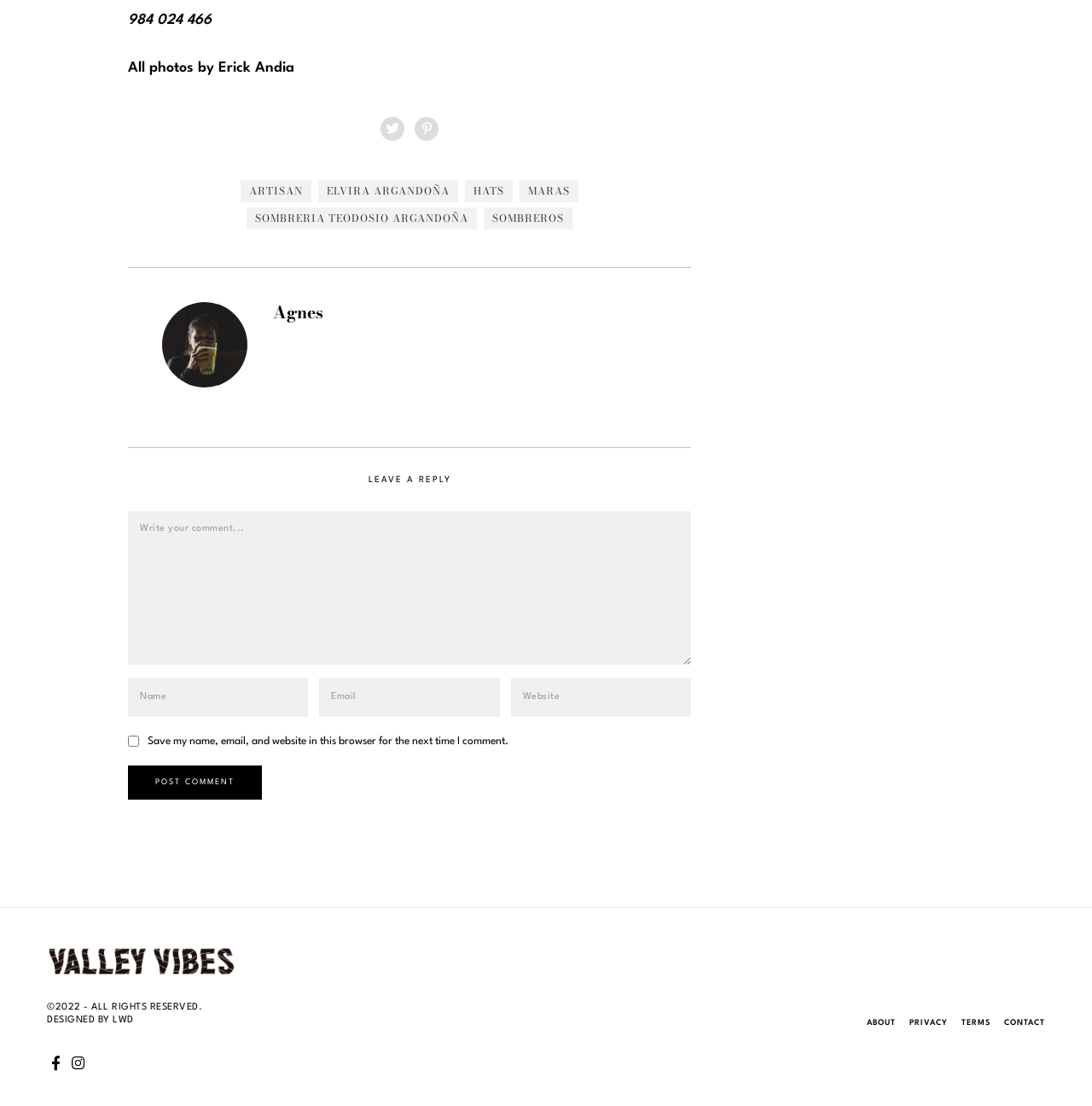What is the name of the designer of the webpage? Analyze the screenshot and reply with just one word or a short phrase.

LWD